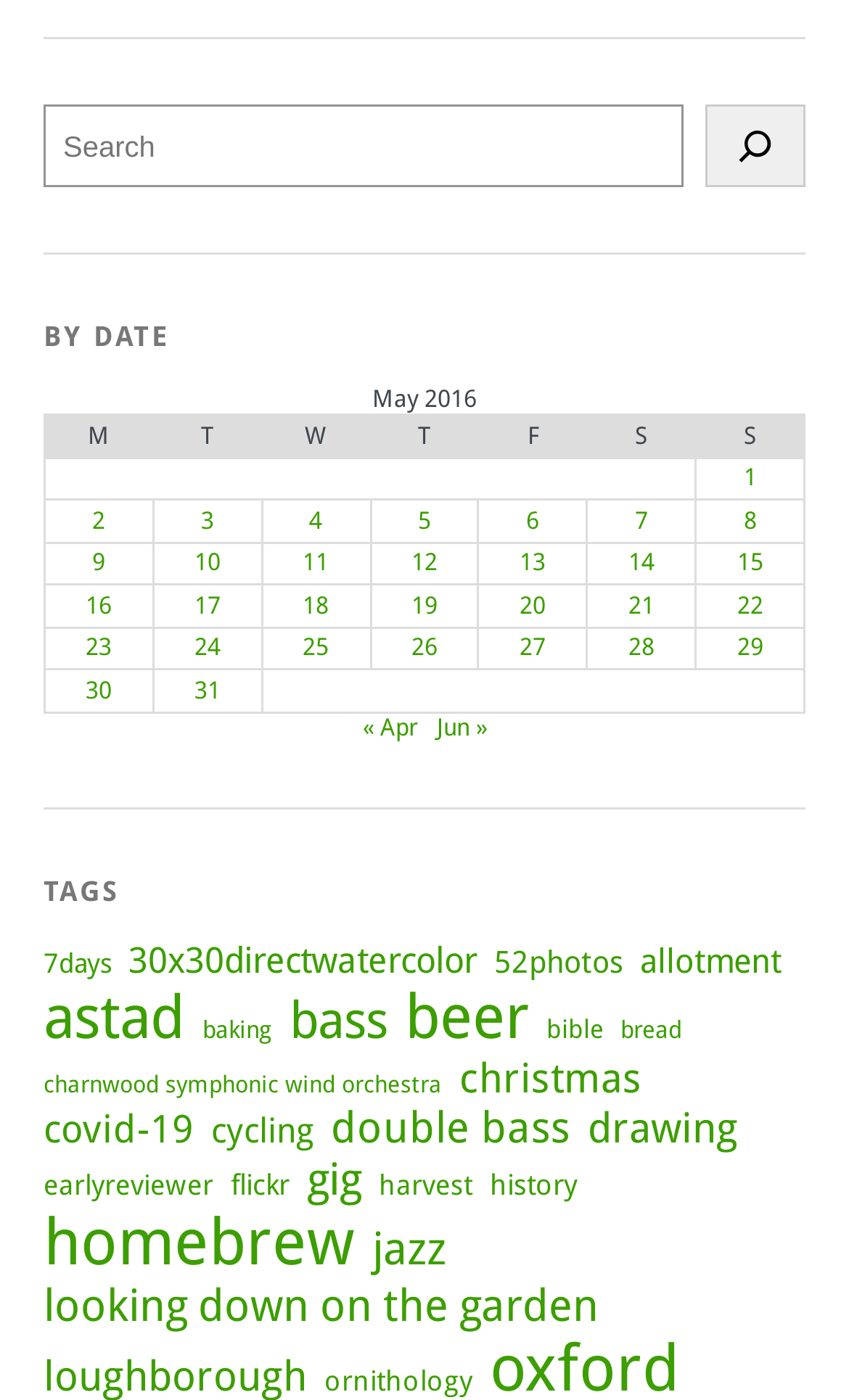Give a one-word or phrase response to the following question: What is the title of the table?

May 2016